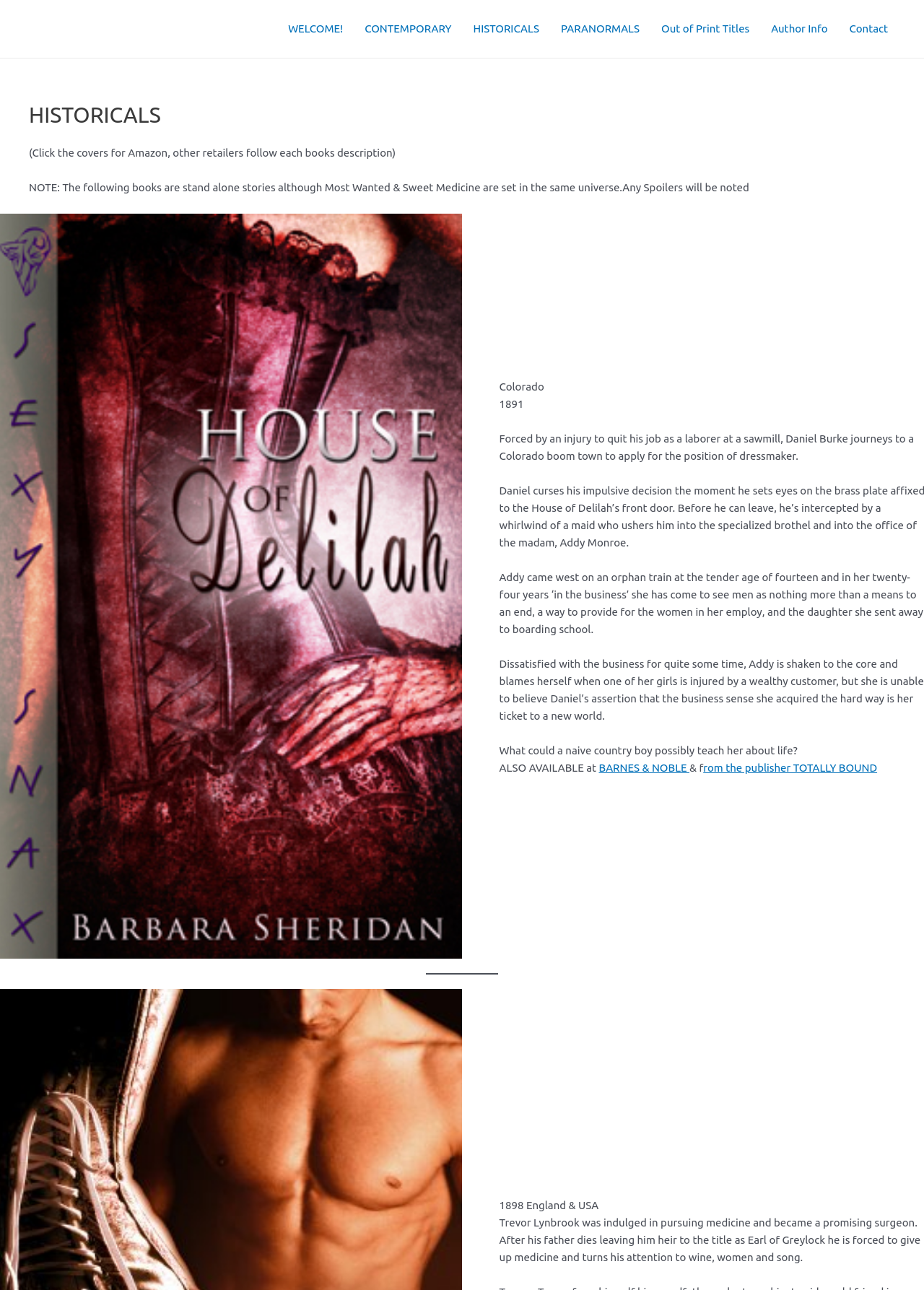Please determine the bounding box coordinates of the clickable area required to carry out the following instruction: "Click on rom the publisher TOTALLY BOUND". The coordinates must be four float numbers between 0 and 1, represented as [left, top, right, bottom].

[0.761, 0.59, 0.949, 0.6]